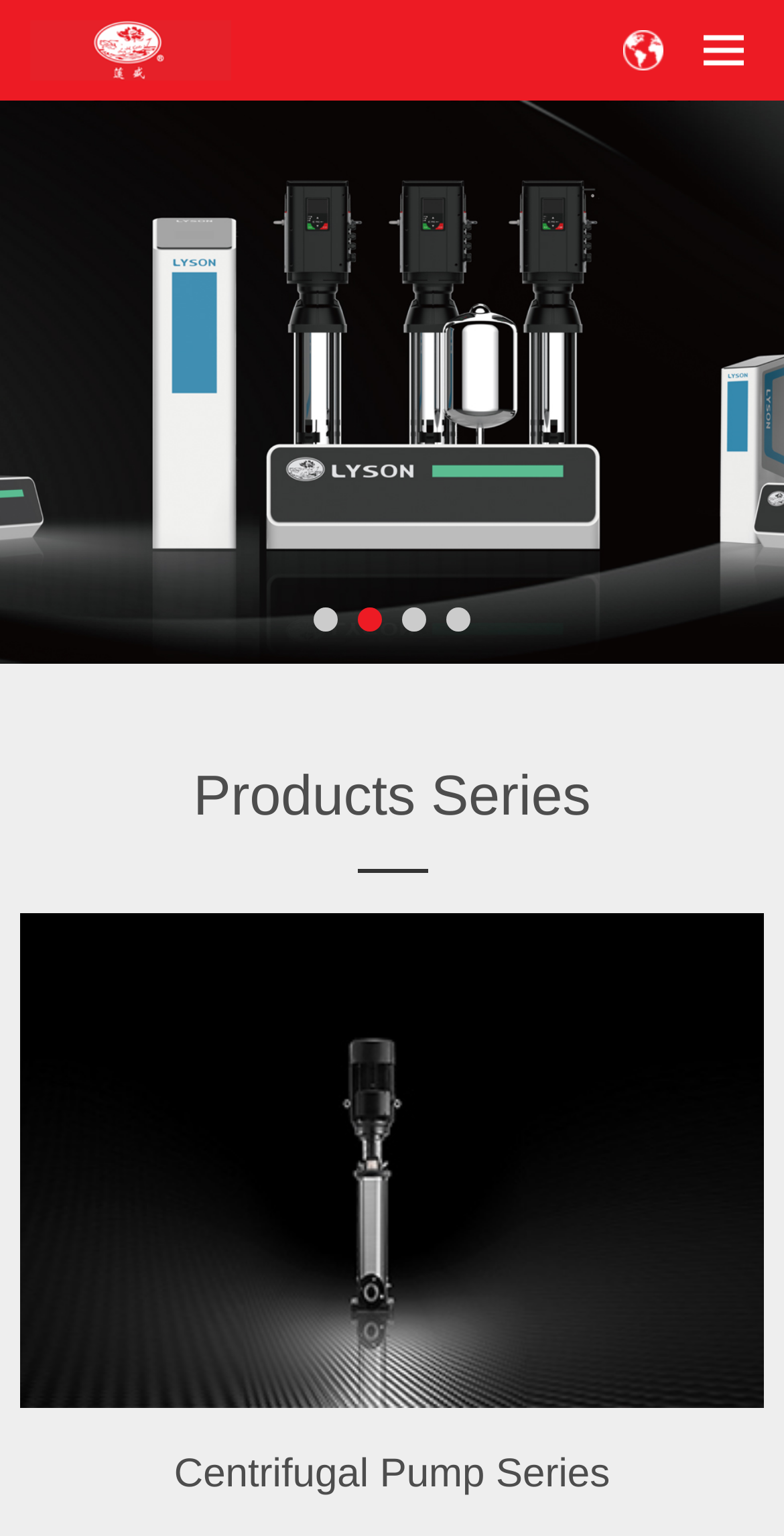What type of products are offered by this company?
Please ensure your answer to the question is detailed and covers all necessary aspects.

Based on the webpage, I can see that the company offers various types of pumps and equipment, including centrifugal pumps, single-stage pumps, and firefighting pumps, among others. The presence of these products is indicated by the links and headings on the webpage, such as 'Products Series' and 'Centrifugal Pump Series'.